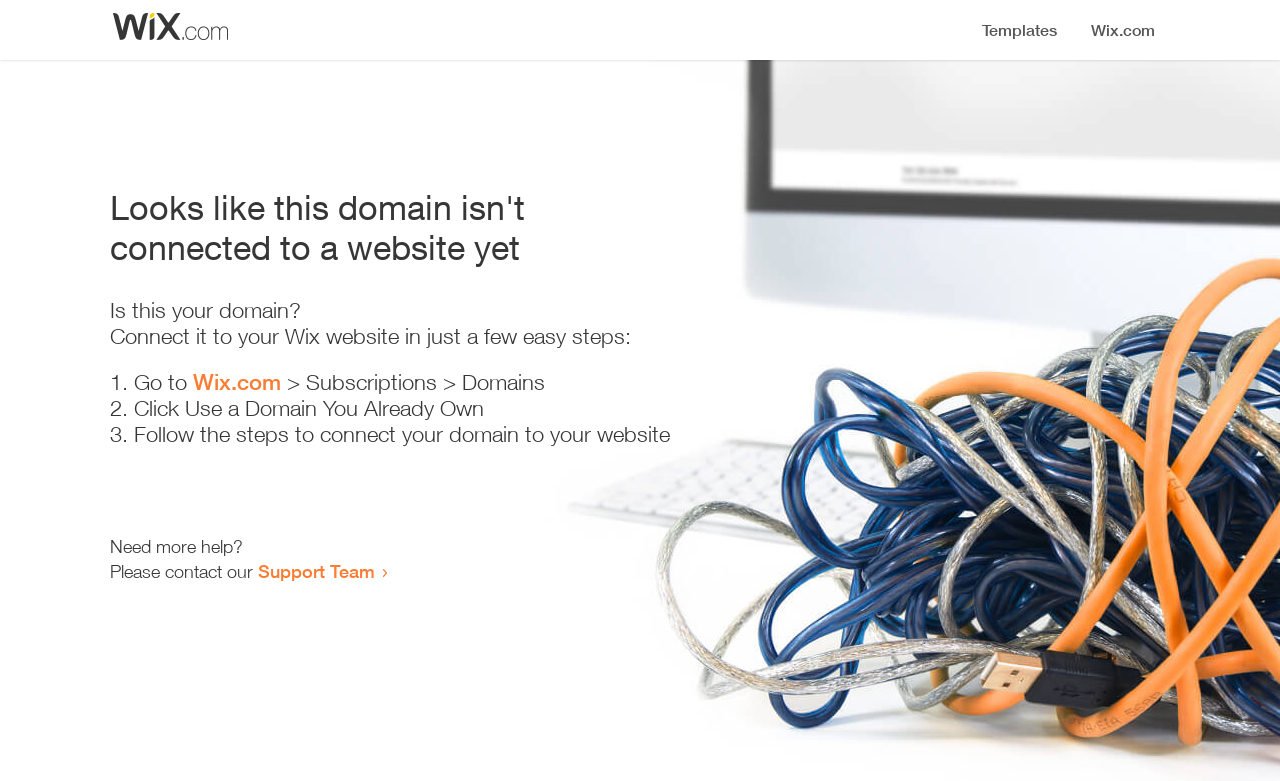How many steps are required to connect the domain?
Look at the image and respond with a single word or a short phrase.

3